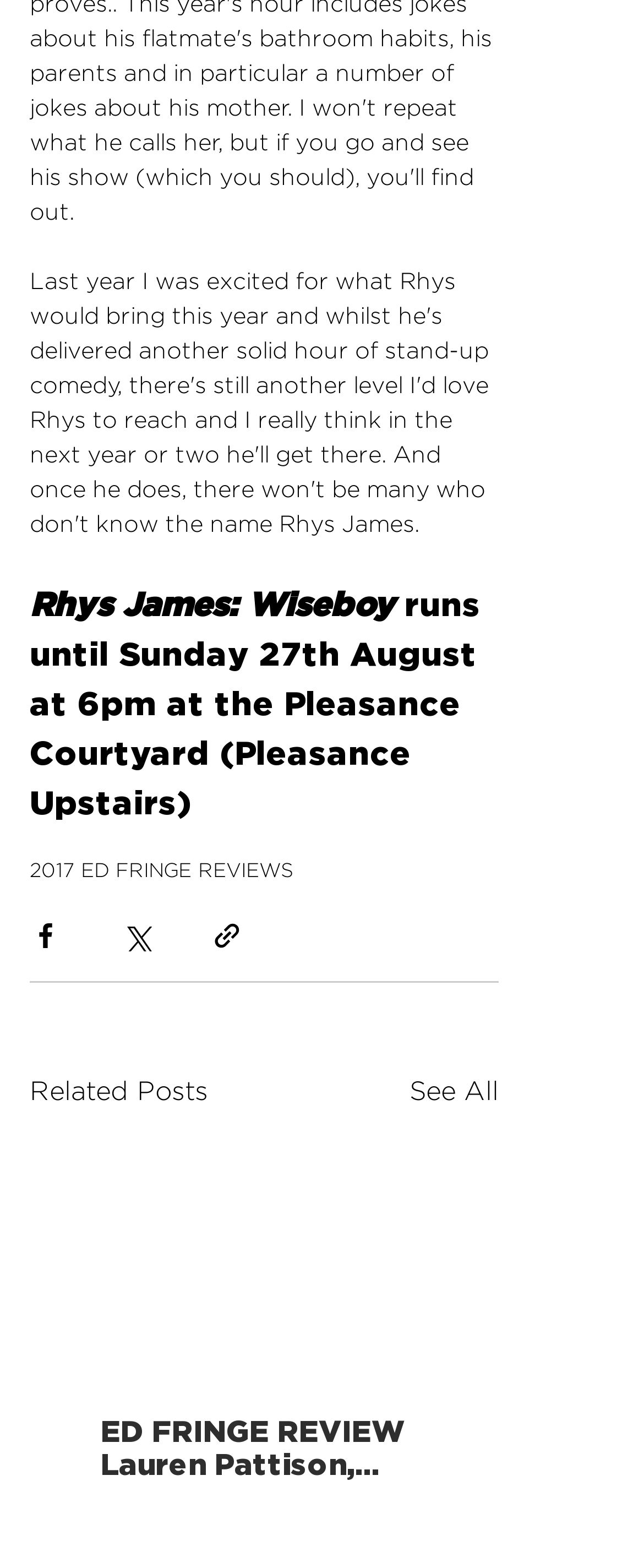Please find the bounding box for the UI component described as follows: "aria-label="Share via Twitter"".

[0.187, 0.587, 0.236, 0.607]